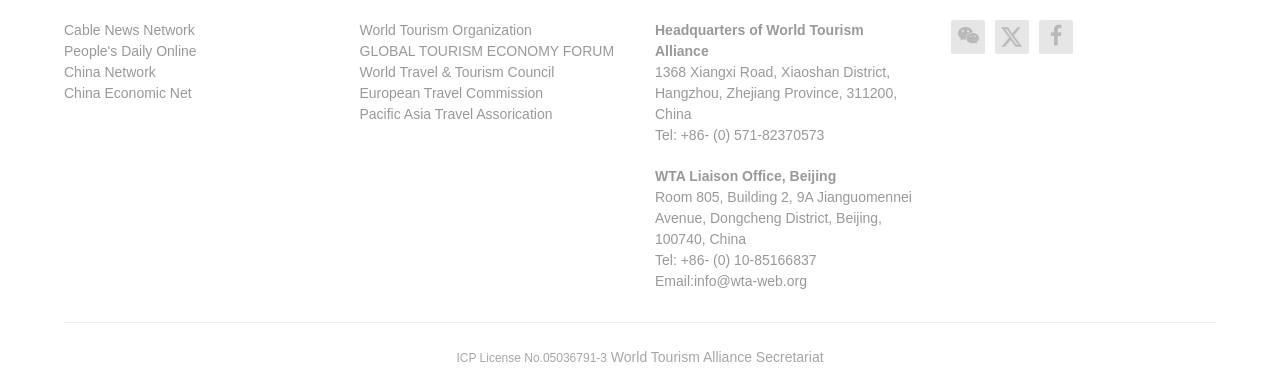What is the name of the organization at the bottom of the webpage?
Analyze the image and deliver a detailed answer to the question.

I found the name of the organization by looking at the StaticText element with the bounding box coordinates [0.474, 0.889, 0.643, 0.93], which contains the name of the organization.